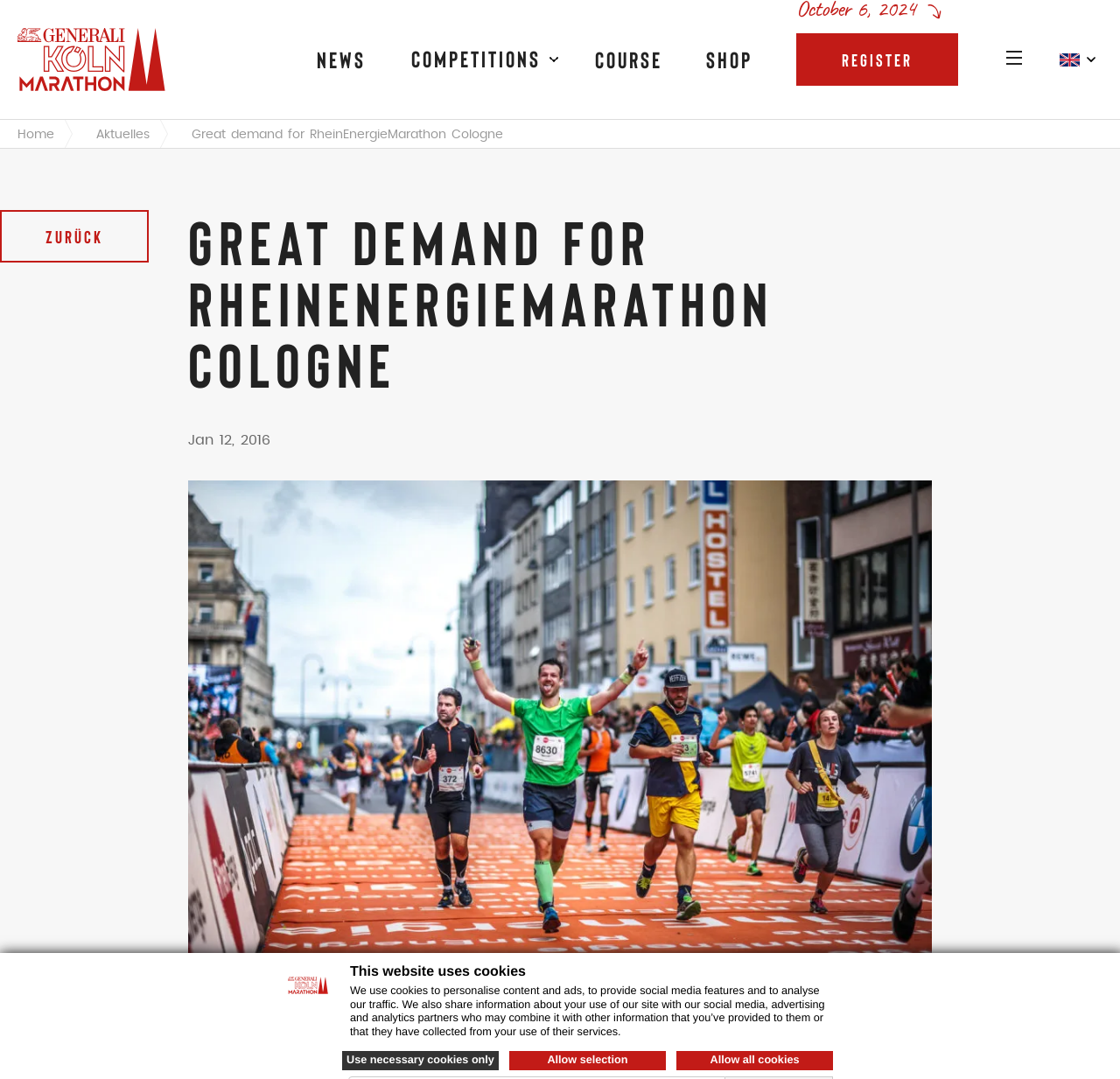What is the main heading displayed on the webpage? Please provide the text.

Great demand for RheinEnergieMarathon Cologne